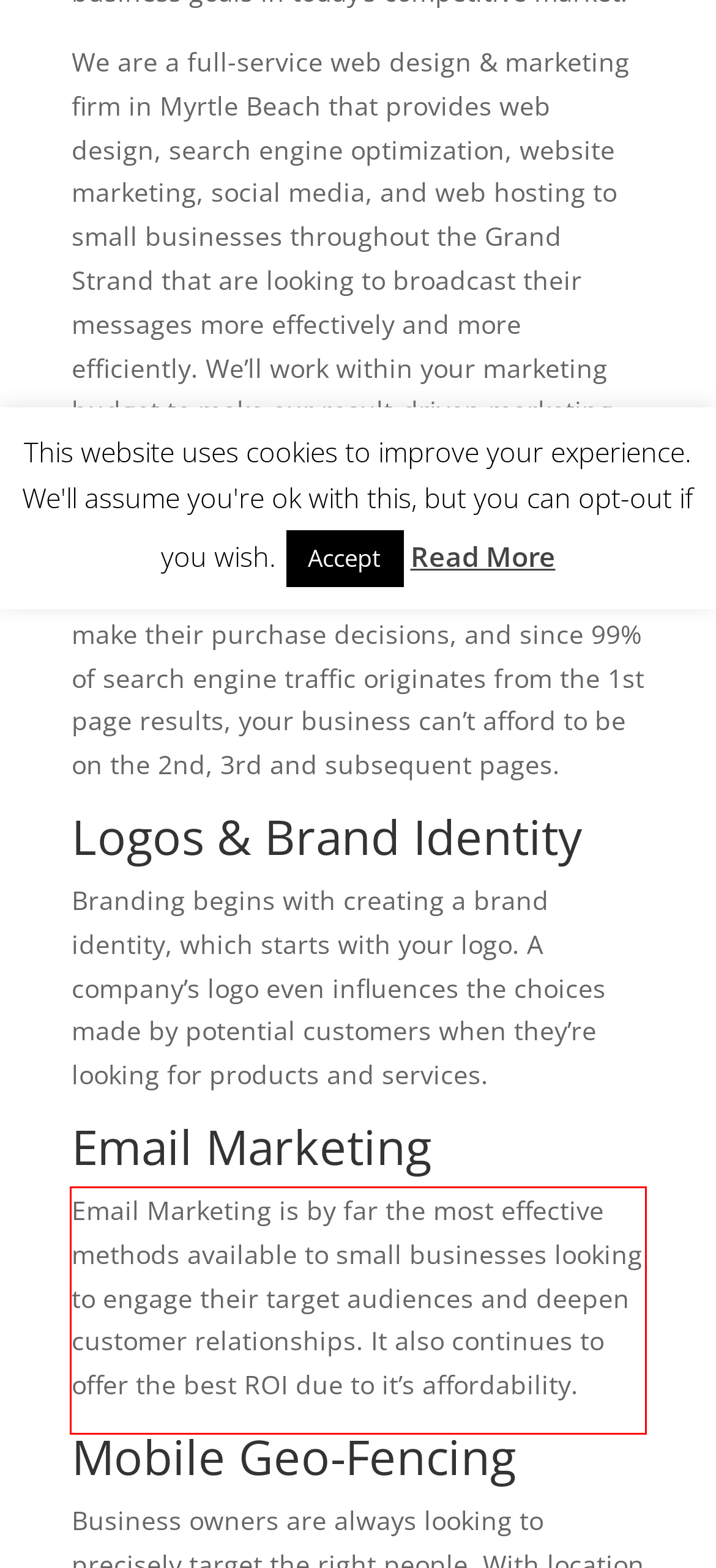Within the screenshot of a webpage, identify the red bounding box and perform OCR to capture the text content it contains.

Email Marketing is by far the most effective methods available to small businesses looking to engage their target audiences and deepen customer relationships. It also continues to offer the best ROI due to it’s affordability.